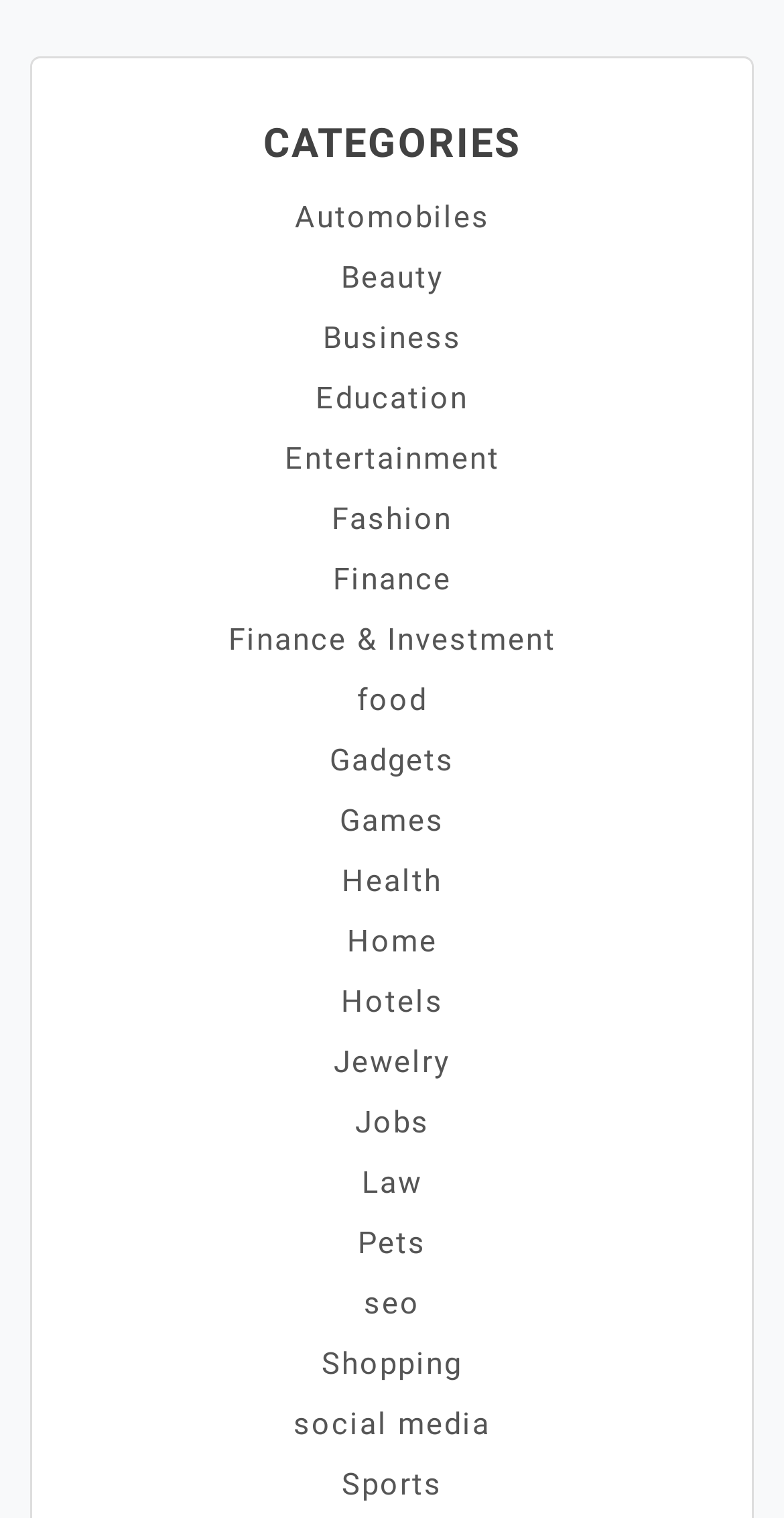Determine the bounding box coordinates for the HTML element described here: "https://aisel.aisnet.org/icis2020/general_topics/general_topics/5/".

None